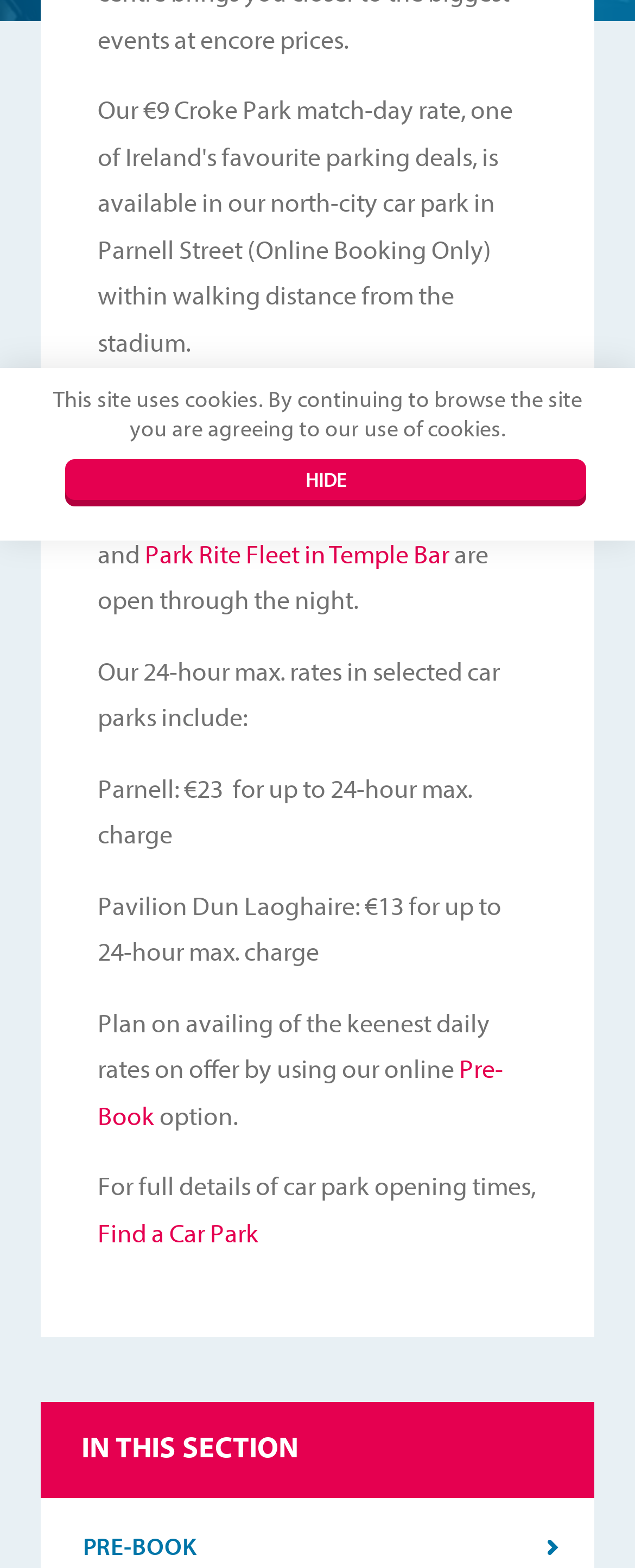Using floating point numbers between 0 and 1, provide the bounding box coordinates in the format (top-left x, top-left y, bottom-right x, bottom-right y). Locate the UI element described here: Pre-Book

[0.154, 0.671, 0.792, 0.722]